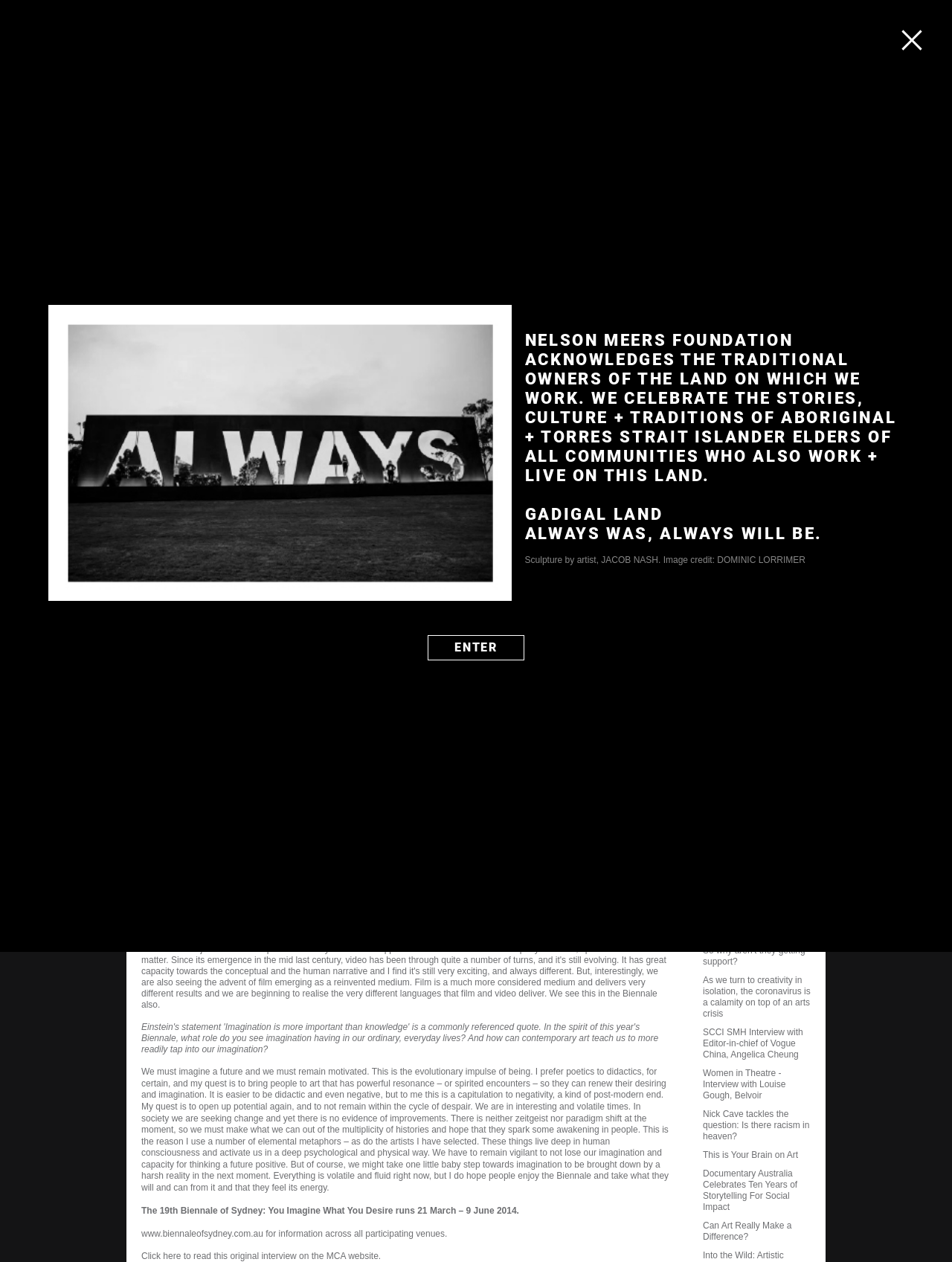Please find the bounding box coordinates in the format (top-left x, top-left y, bottom-right x, bottom-right y) for the given element description. Ensure the coordinates are floating point numbers between 0 and 1. Description: OUR PARTNERS

[0.528, 0.014, 0.613, 0.031]